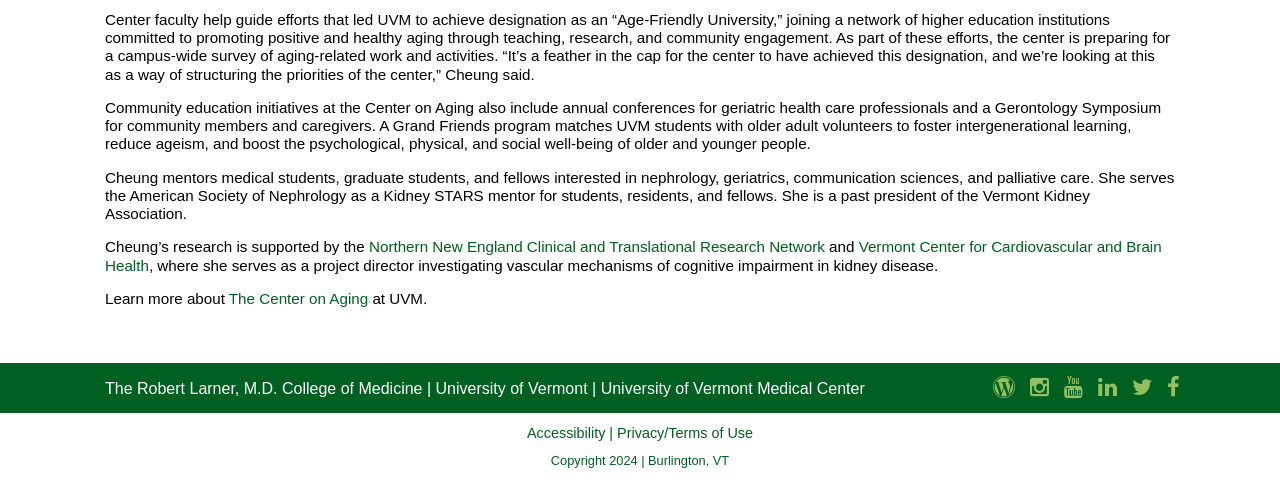Give a one-word or phrase response to the following question: What year is the copyright for?

2024